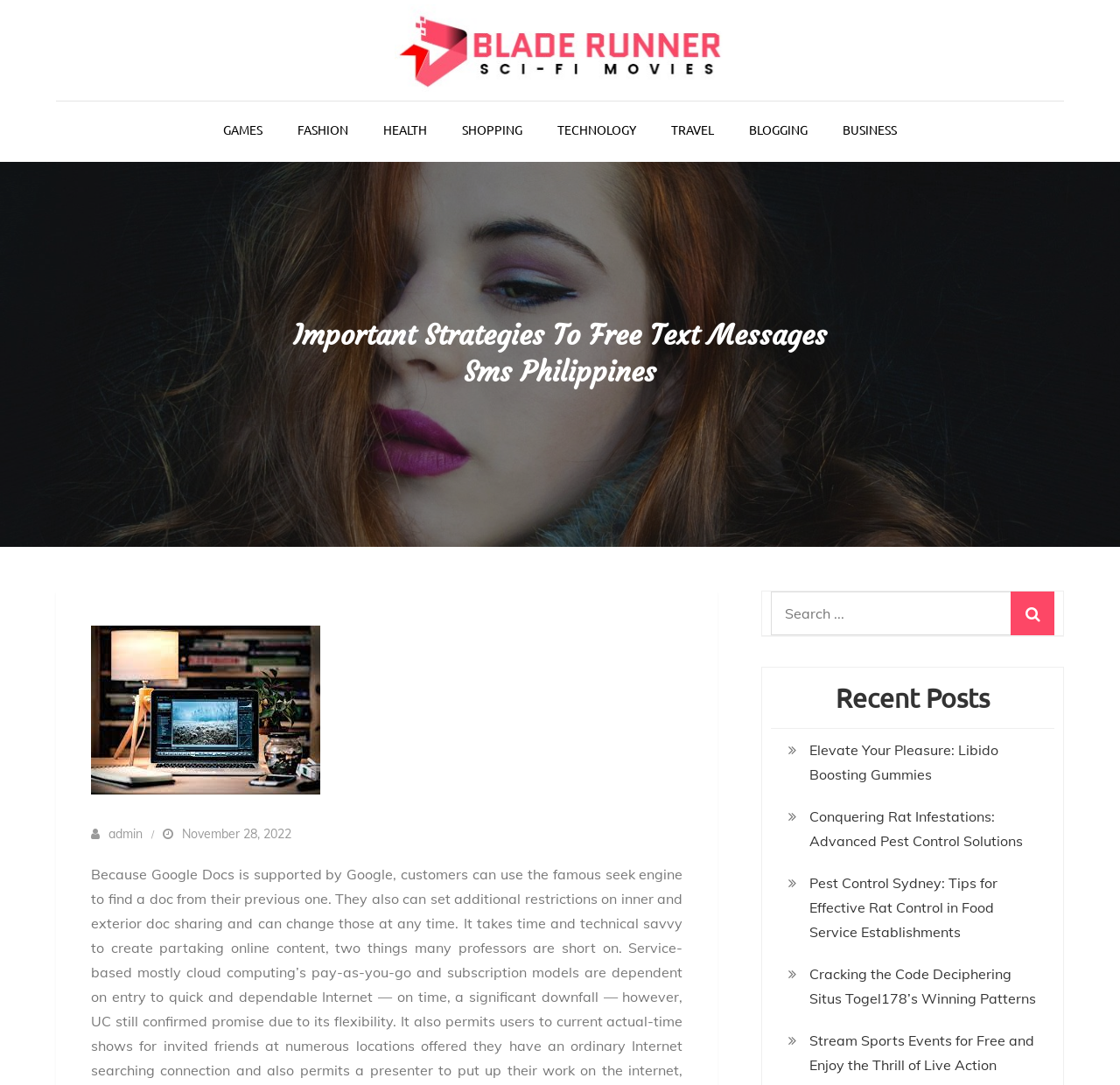Explain the webpage in detail, including its primary components.

The webpage is about a blog that discusses various topics, including sci-fi movies, games, fashion, health, shopping, technology, travel, blogging, and business. At the top, there is a link to "Blade Runner" with an accompanying image. Below it, there is a heading with the same title, "Blade Runner", which is followed by a static text "Sci-Fi Movies".

To the right of the heading, there is a primary navigation menu with links to different categories, including "GAMES", "FASHION", "HEALTH", "SHOPPING", "TECHNOLOGY", "TRAVEL", "BLOGGING", and "BUSINESS".

Below the navigation menu, there is a heading that reads "Important Strategies To Free Text Messages Sms Philippines", which is accompanied by an image. Underneath the heading, there are links to the author and the date of publication, November 28, 2022.

On the right side of the page, there is a search bar with a button and a static text "Search for:". Below the search bar, there is a heading that reads "Recent Posts", followed by links to five recent articles with titles such as "Elevate Your Pleasure: Libido Boosting Gummies", "Conquering Rat Infestations: Advanced Pest Control Solutions", and "Stream Sports Events for Free and Enjoy the Thrill of Live Action".